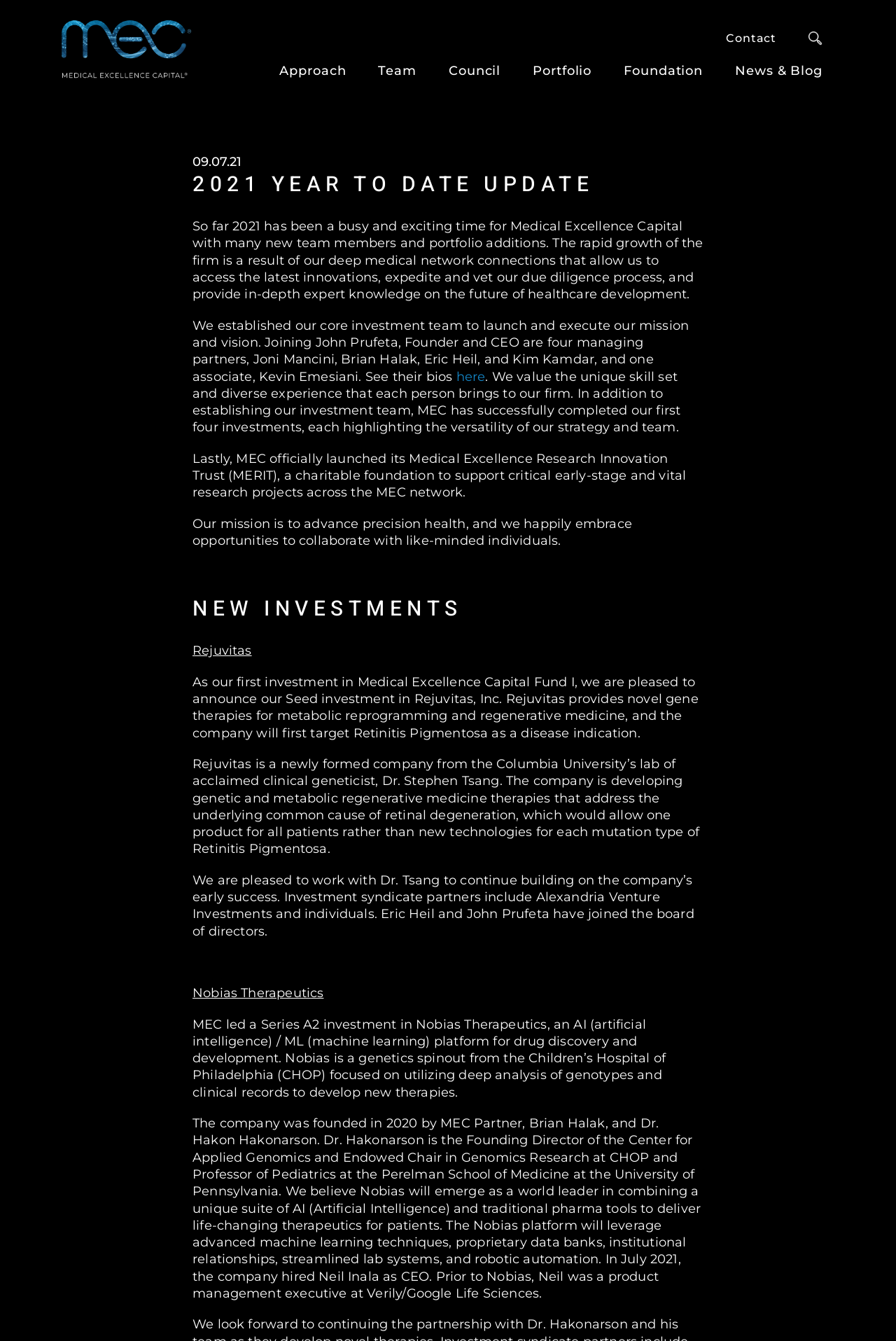Describe every aspect of the webpage comprehensively.

The webpage is about Medical Excellence Capital's 2021 year-to-date update. At the top left, there is a desktop logo image. On the top right, there are several links, including "Contact", "Search", "Approach", "Team", "Council", "Portfolio", "Foundation", and "News & Blog". 

Below the links, there is a date "09.07.21" followed by a heading "2021 YEAR TO DATE UPDATE". The main content of the webpage is a series of paragraphs describing the company's growth, new team members, and portfolio additions. The text explains that the company has established its core investment team, completed its first four investments, and launched its Medical Excellence Research Innovation Trust (MERIT), a charitable foundation.

Further down, there is a section titled "NEW INVESTMENTS" with two subheadings, "Rejuvitas" and "Nobias Therapeutics". Each subheading is followed by a description of the company, its mission, and the investment details. The descriptions include information about the companies' founders, their focus areas, and the investment syndicate partners.